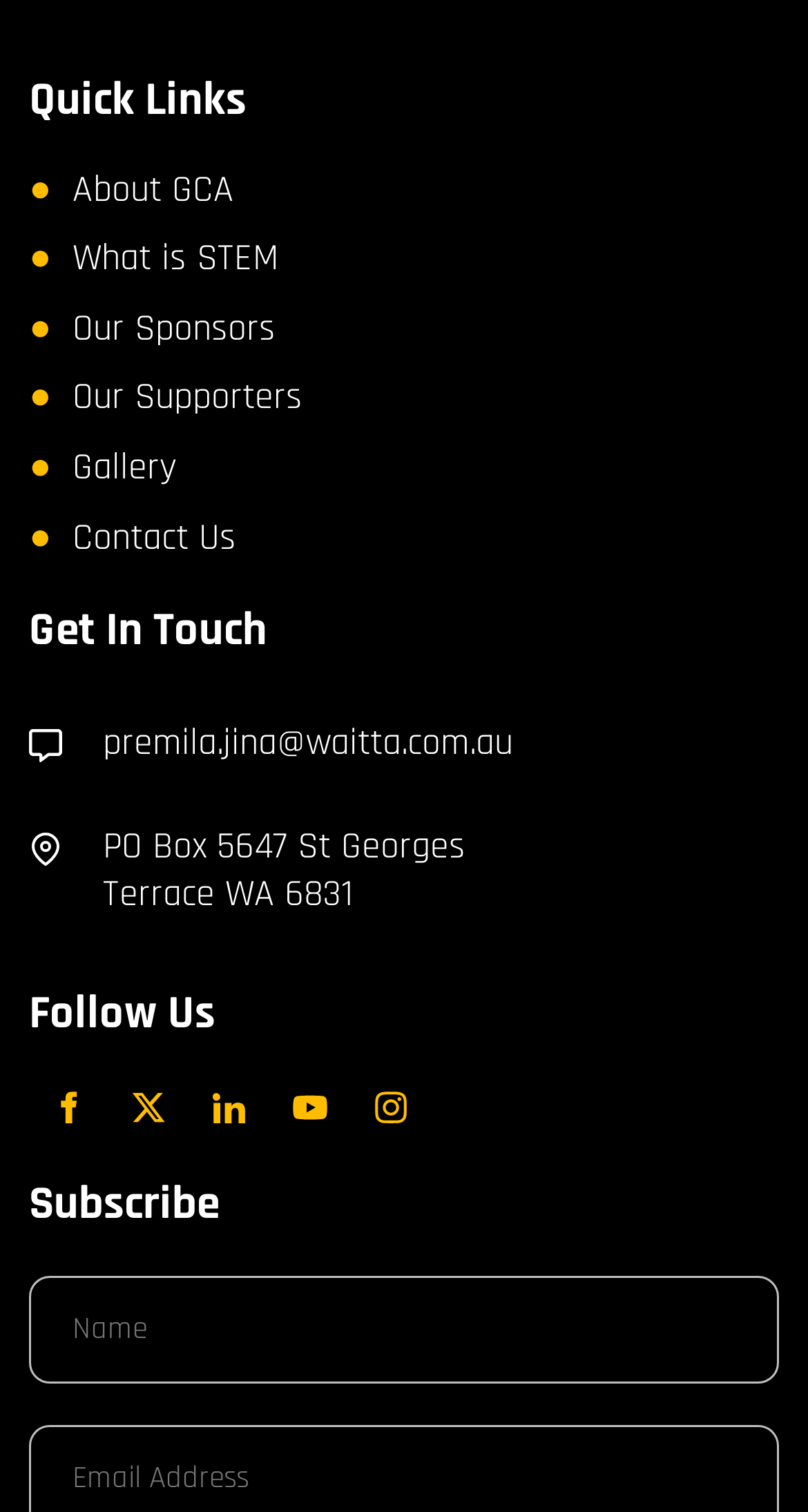Kindly determine the bounding box coordinates for the area that needs to be clicked to execute this instruction: "Enter your name".

[0.036, 0.844, 0.964, 0.916]